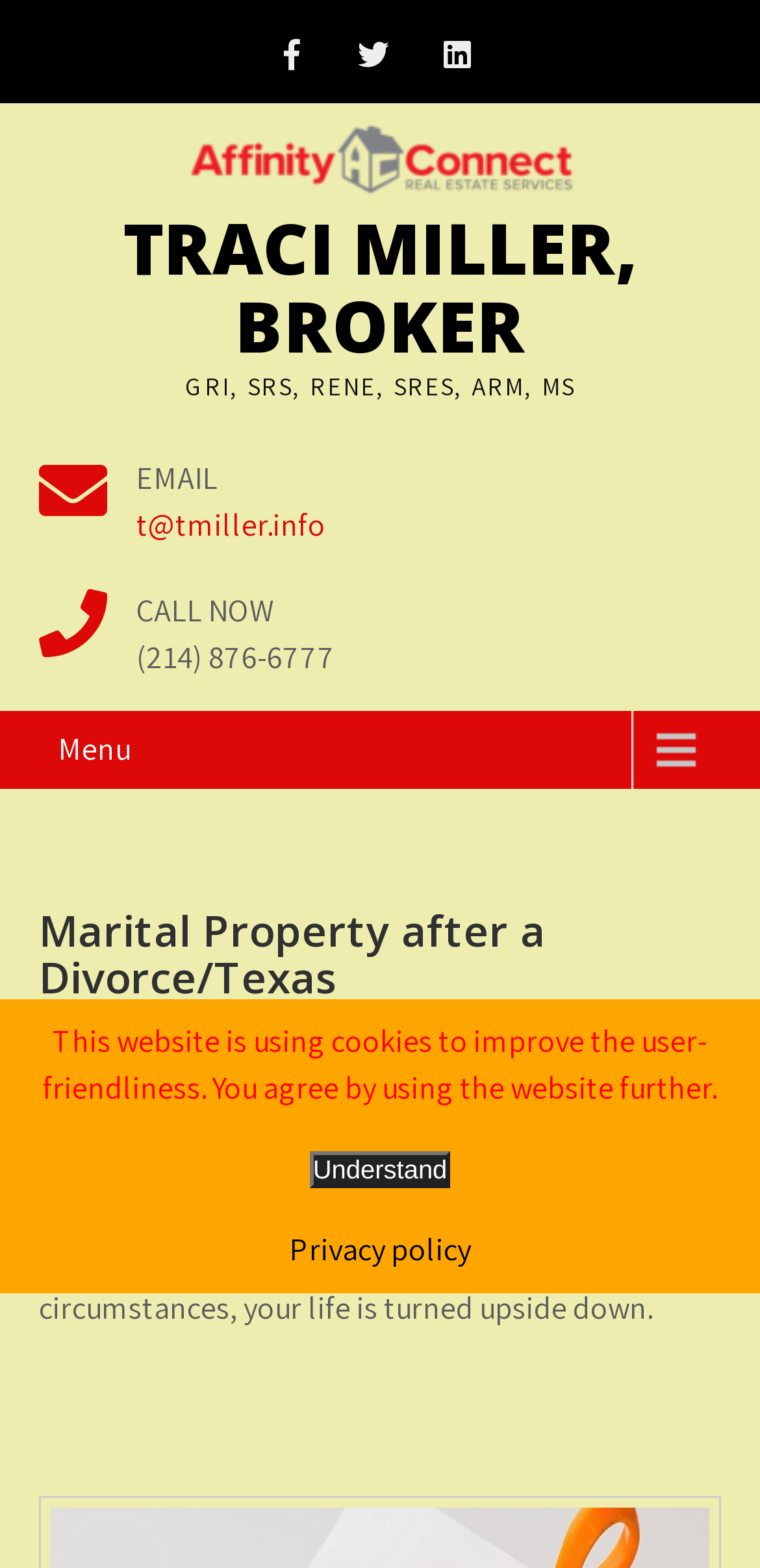Please identify the bounding box coordinates of the element I should click to complete this instruction: 'Click the Privacy policy link'. The coordinates should be given as four float numbers between 0 and 1, like this: [left, top, right, bottom].

[0.381, 0.783, 0.619, 0.812]